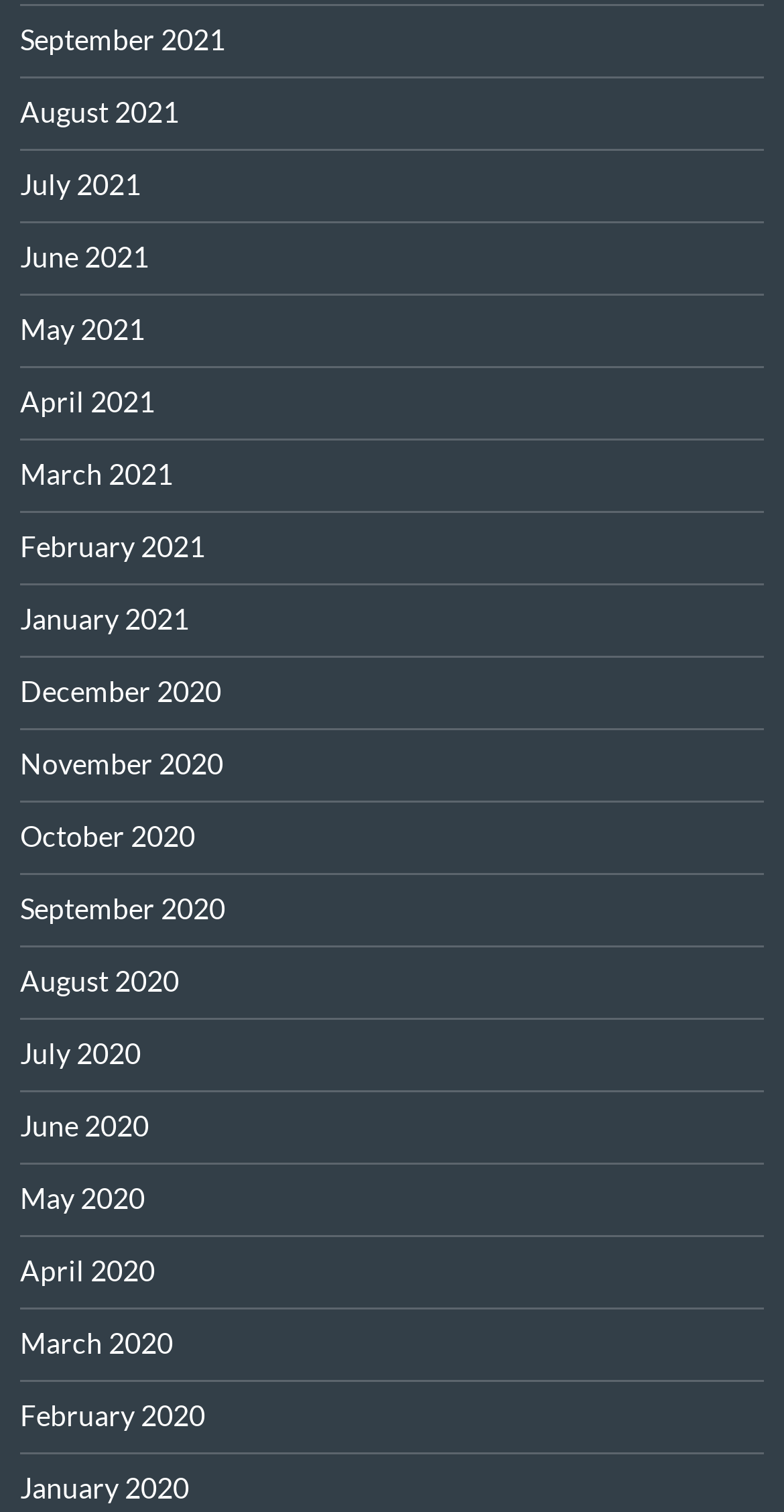Find the bounding box coordinates of the clickable area required to complete the following action: "view August 2020".

[0.026, 0.638, 0.228, 0.66]